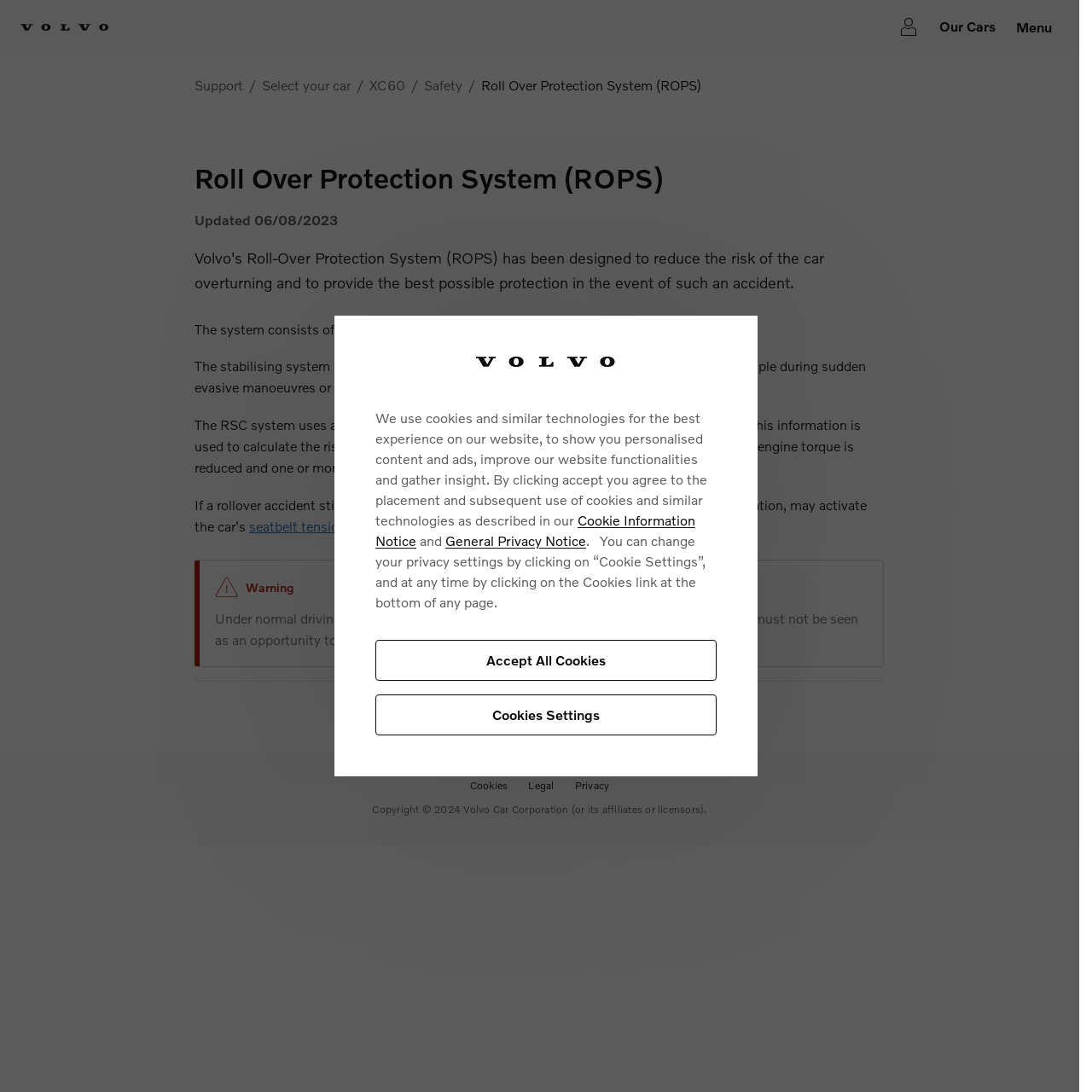Examine the screenshot and answer the question in as much detail as possible: How many links are present in the breadcrumb navigation section?

I found the answer by counting the links in the breadcrumb navigation section, which are 'Support', 'Select your car', 'XC60', 'Safety', and 'Roll Over Protection System (ROPS)'.